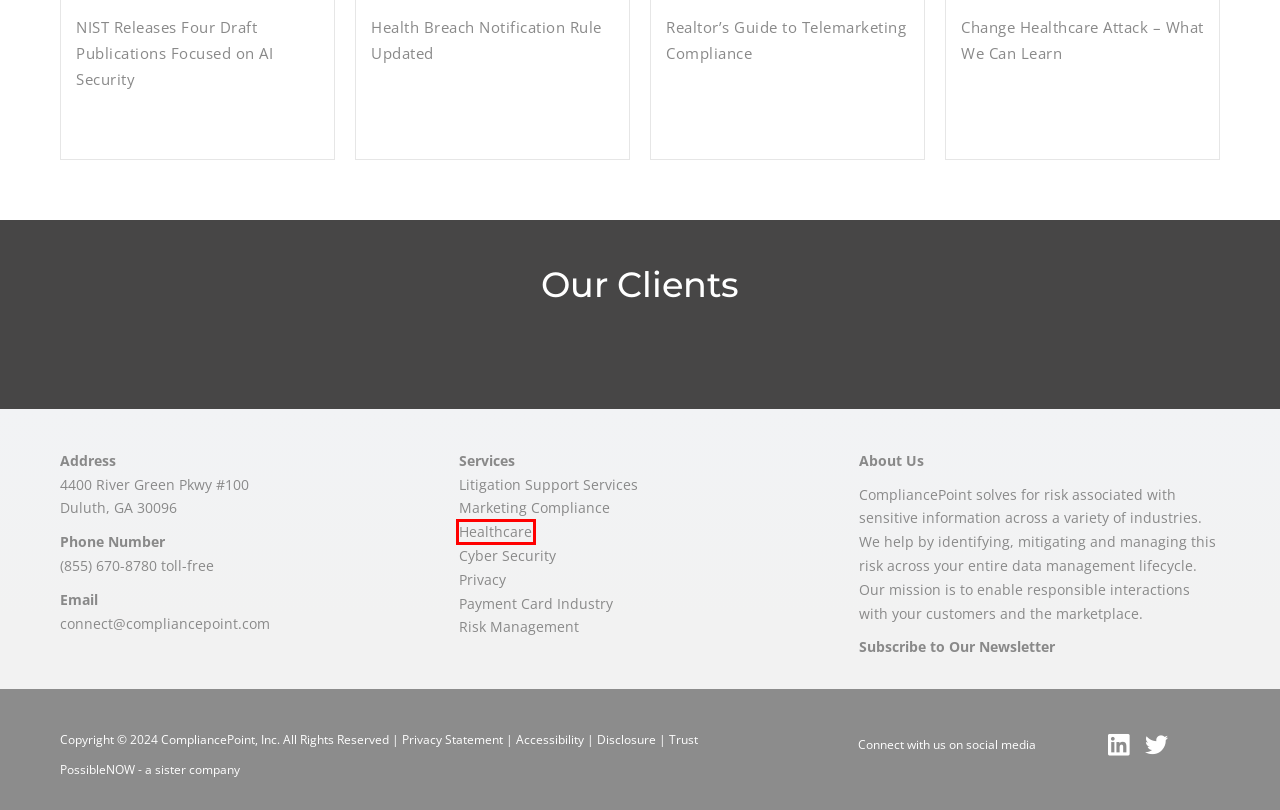You are looking at a screenshot of a webpage with a red bounding box around an element. Determine the best matching webpage description for the new webpage resulting from clicking the element in the red bounding box. Here are the descriptions:
A. Leverage Consent & Preference Data. Deliver Highly Personalized CX. | PossibleNOW
B. PCI DSS Certification - CompliancePoint
C. Marketing Compliance | CompliancePoint
D. Cyber Security Services | CompliancePoint
E. Litigation Support Services | CompliancePoint
F. Healthcare | CompliancePoint
G. Accessibility - CompliancePoint
H. Privacy Policy - CompliancePoint

F